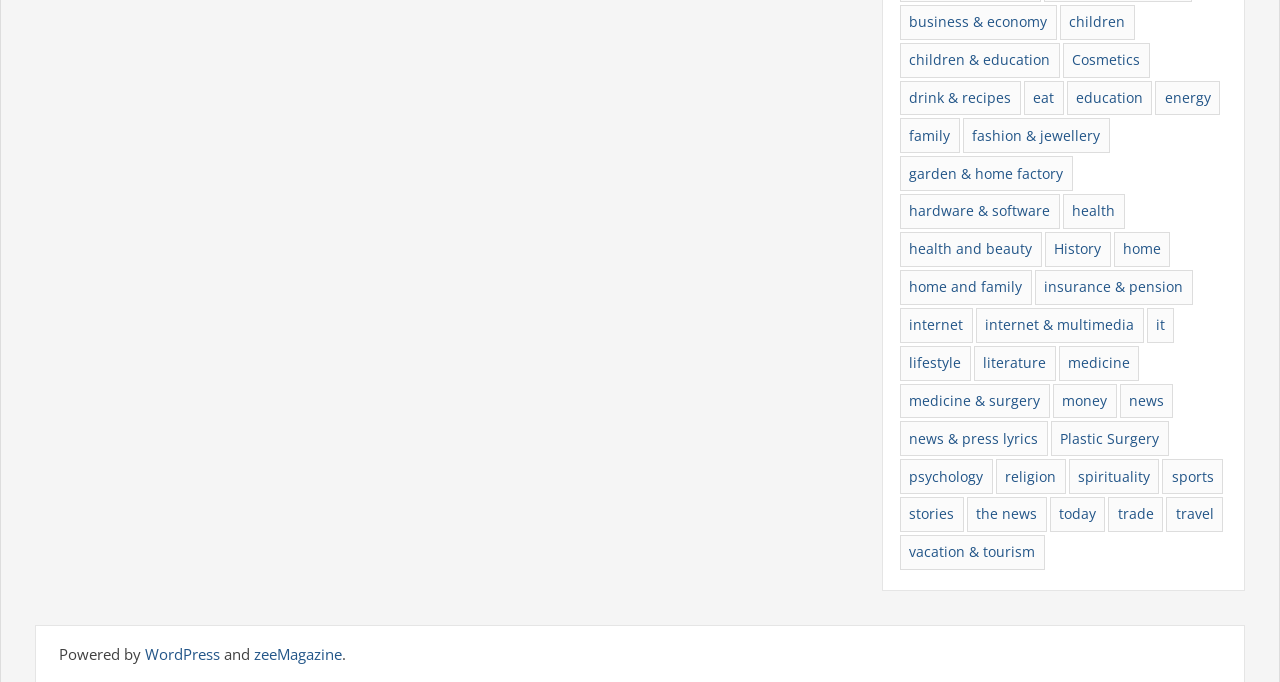Find the bounding box coordinates of the clickable area required to complete the following action: "Visit WordPress".

[0.113, 0.944, 0.171, 0.974]